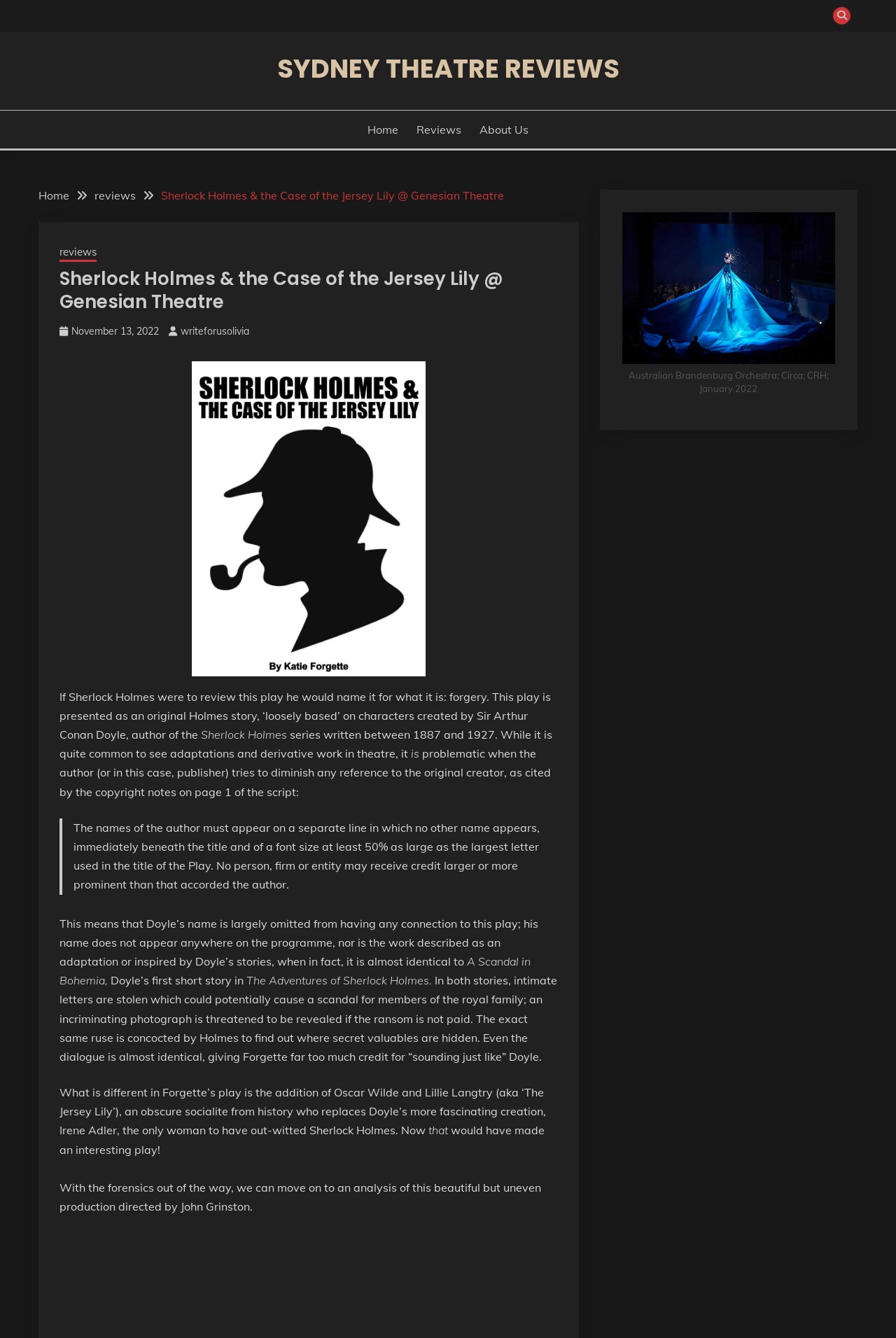What is the name of the socialite who replaces Irene Adler in the play?
Based on the image, answer the question in a detailed manner.

I found the answer by reading the text, which mentions that Lillie Langtry, also known as 'The Jersey Lily', replaces Irene Adler in the play.